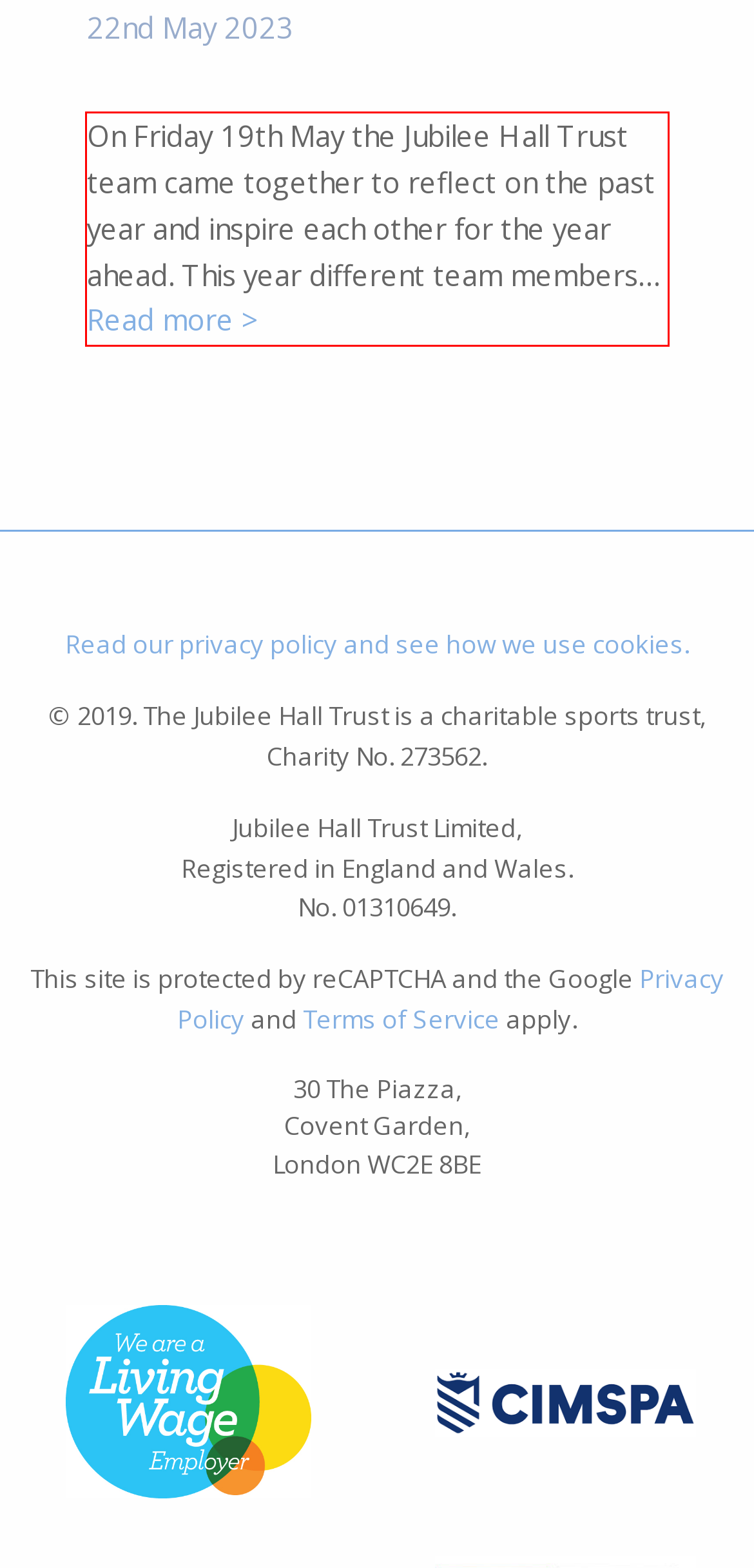Perform OCR on the text inside the red-bordered box in the provided screenshot and output the content.

On Friday 19th May the Jubilee Hall Trust team came together to reflect on the past year and inspire each other for the year ahead. This year different team members… Read more >